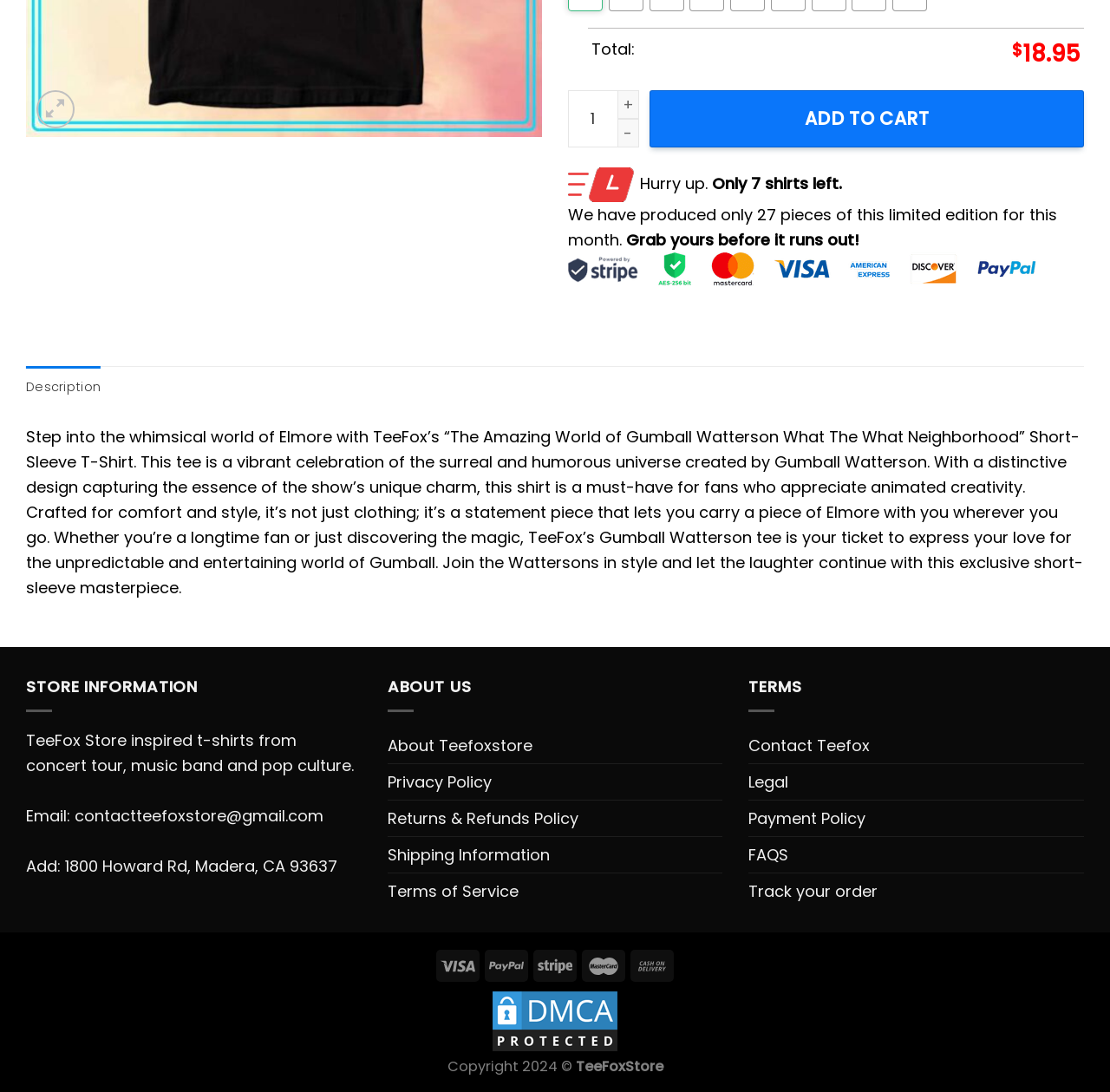Determine the bounding box of the UI component based on this description: "Privacy Policy". The bounding box coordinates should be four float values between 0 and 1, i.e., [left, top, right, bottom].

[0.349, 0.699, 0.443, 0.732]